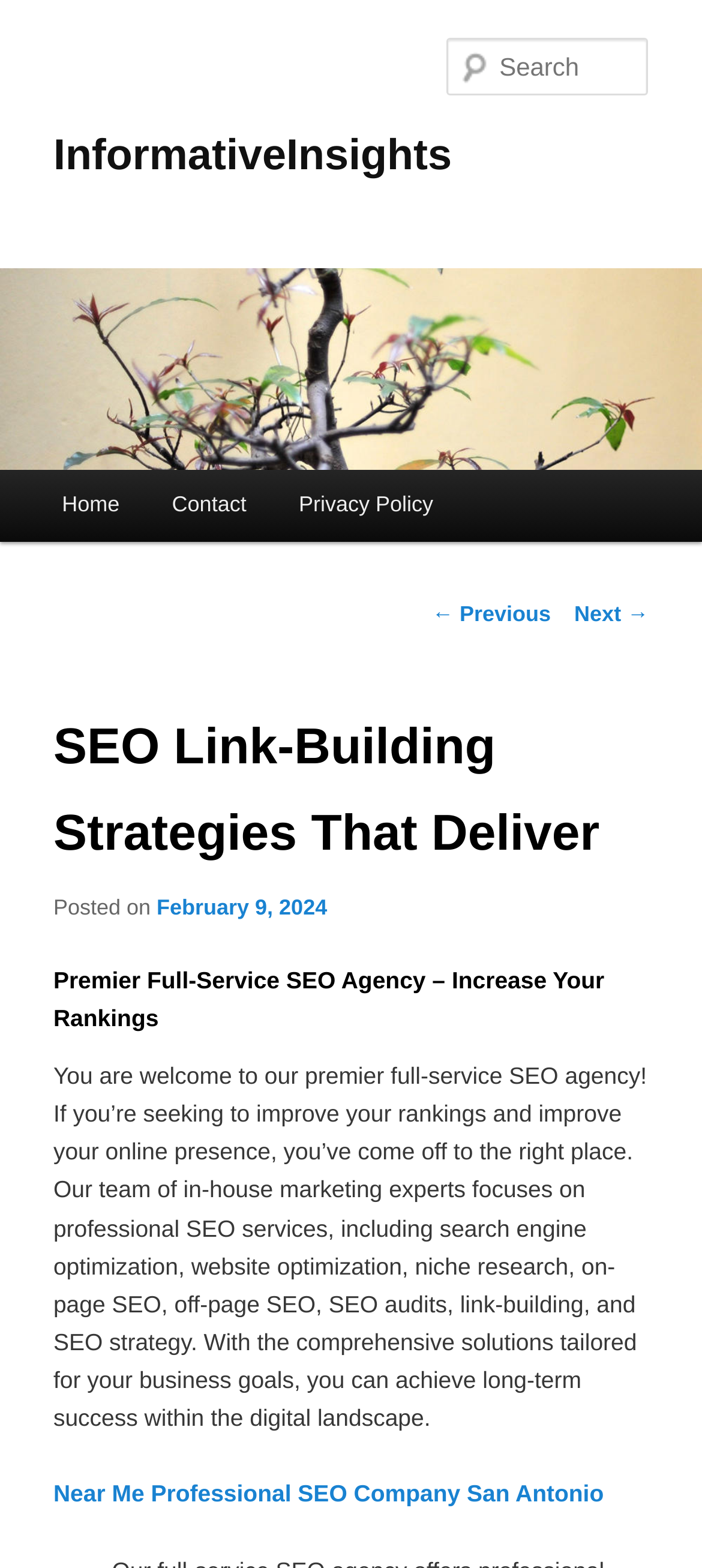Find the bounding box coordinates for the area that should be clicked to accomplish the instruction: "Read the previous post".

[0.615, 0.384, 0.785, 0.4]